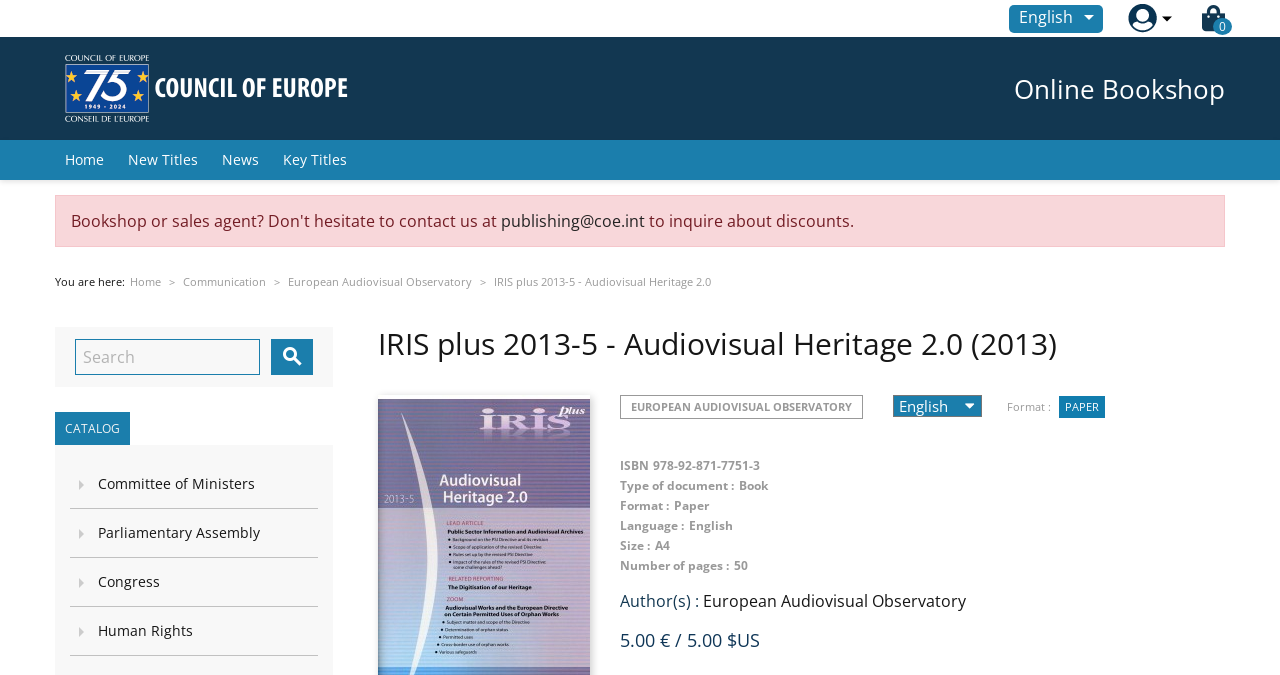What is the language of this book?
Based on the image, provide your answer in one word or phrase.

English